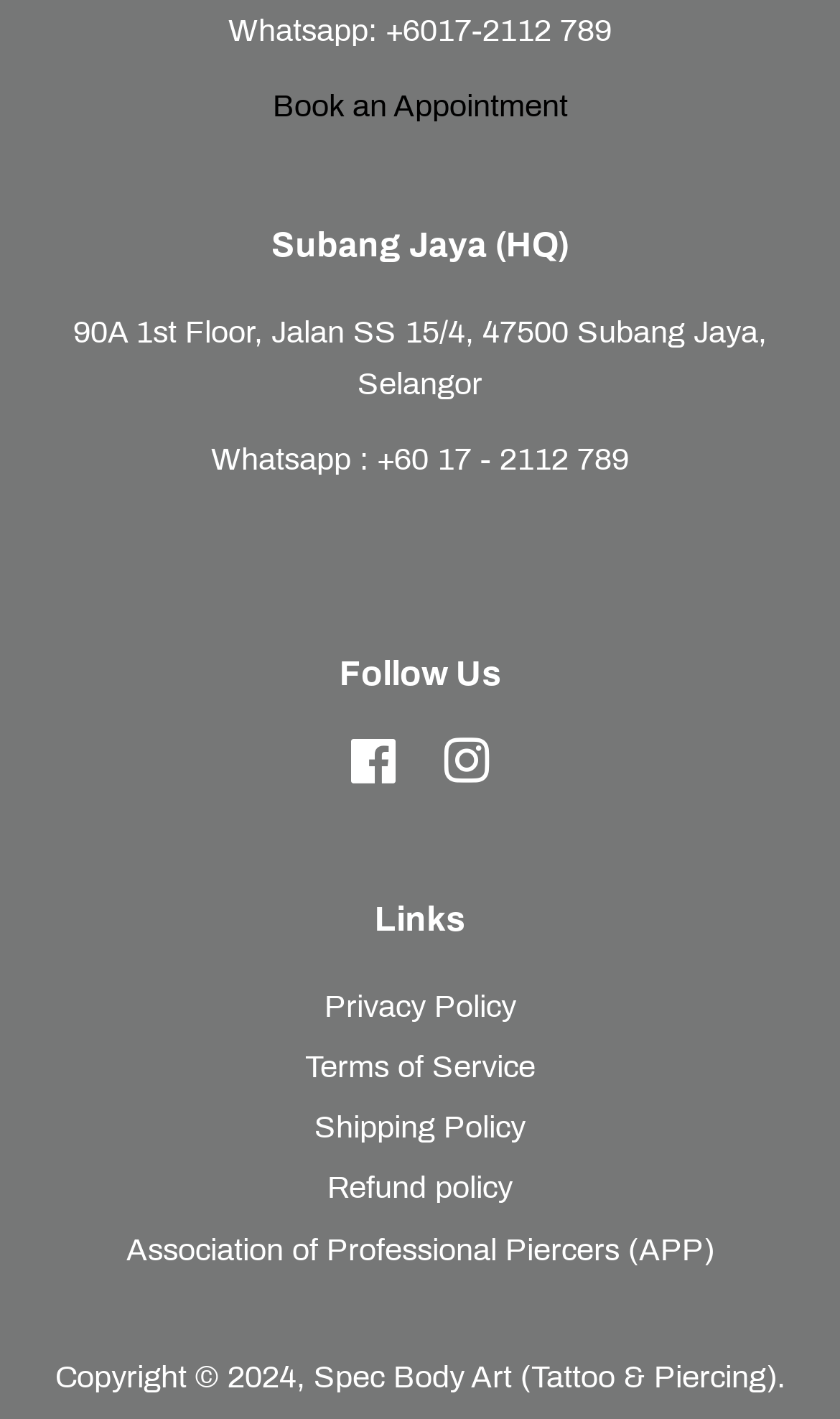Reply to the question with a single word or phrase:
What social media platforms can you follow?

Facebook and Instagram